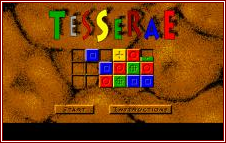How many buttons are at the bottom of the screen?
Refer to the image and give a detailed answer to the question.

There are two buttons labeled 'START' and 'INSTRUCTIONS' positioned at the bottom of the screen, directing players to begin their gameplay or learn how to navigate the game.